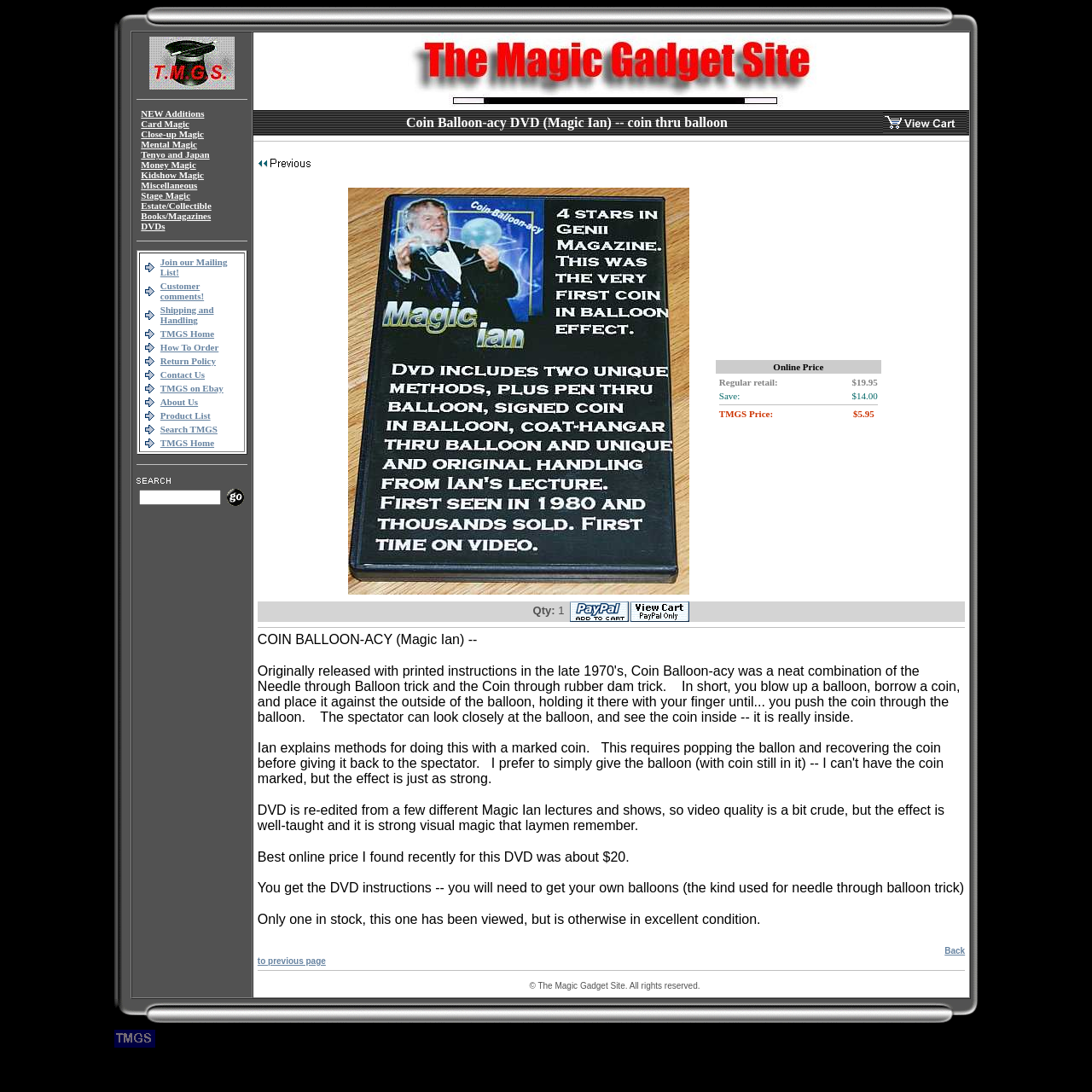Construct a comprehensive description capturing every detail on the webpage.

This webpage is about a magic gadget site, specifically showcasing a product called "Coin Balloon-acy DVD (Magic Ian) -- coin thru balloon". 

At the top of the page, there is a small image on the left side, and a series of small images and spacers on the right side, which appear to be decorative elements. 

Below this, there is a main content area that takes up most of the page. On the left side of this area, there is a menu with various categories of magic products, including "NEW Additions", "Card Magic", "Close-up Magic", and others. Each category is a link that can be clicked to navigate to a different page.

On the right side of the main content area, there is a section with several links to other pages, including "Join our Mailing List!", "Customer comments!", "Shipping and Handling", and others. Each of these links is accompanied by a small image.

At the very bottom of the page, there is a thin horizontal separator line, and below that, a series of links to other pages, including "TMGS Home", "How To Order", "Return Policy", and others.